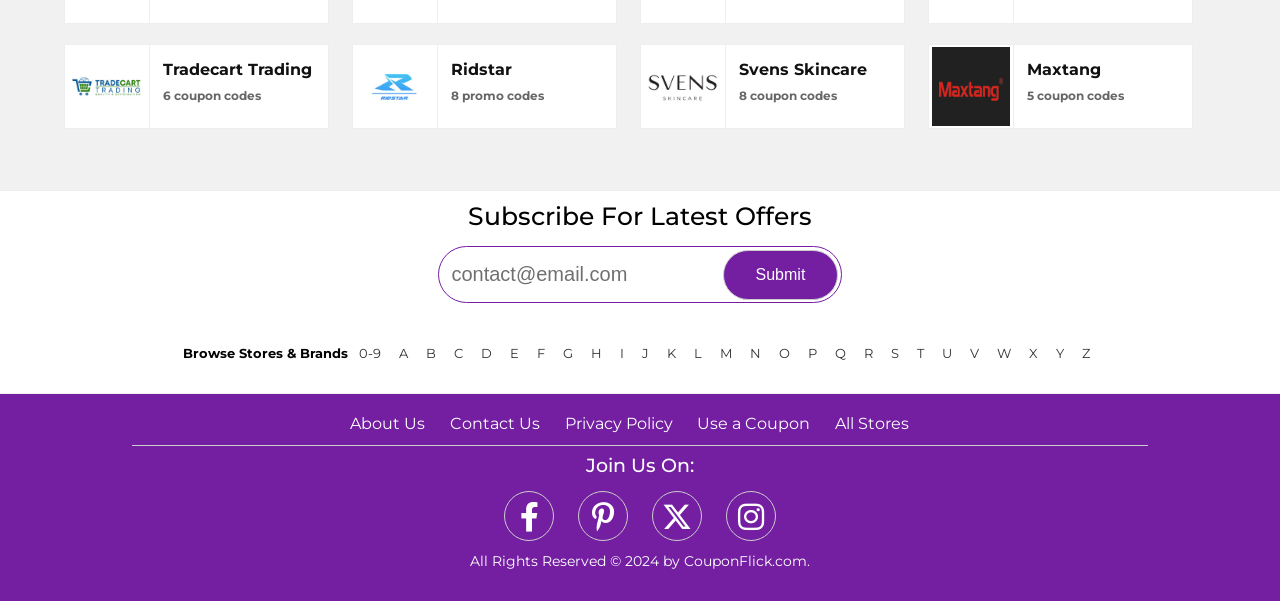Provide a one-word or short-phrase response to the question:
What is the name of the website?

CouponFlick.com